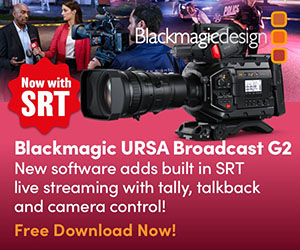Use one word or a short phrase to answer the question provided: 
What is being offered for free?

A software download